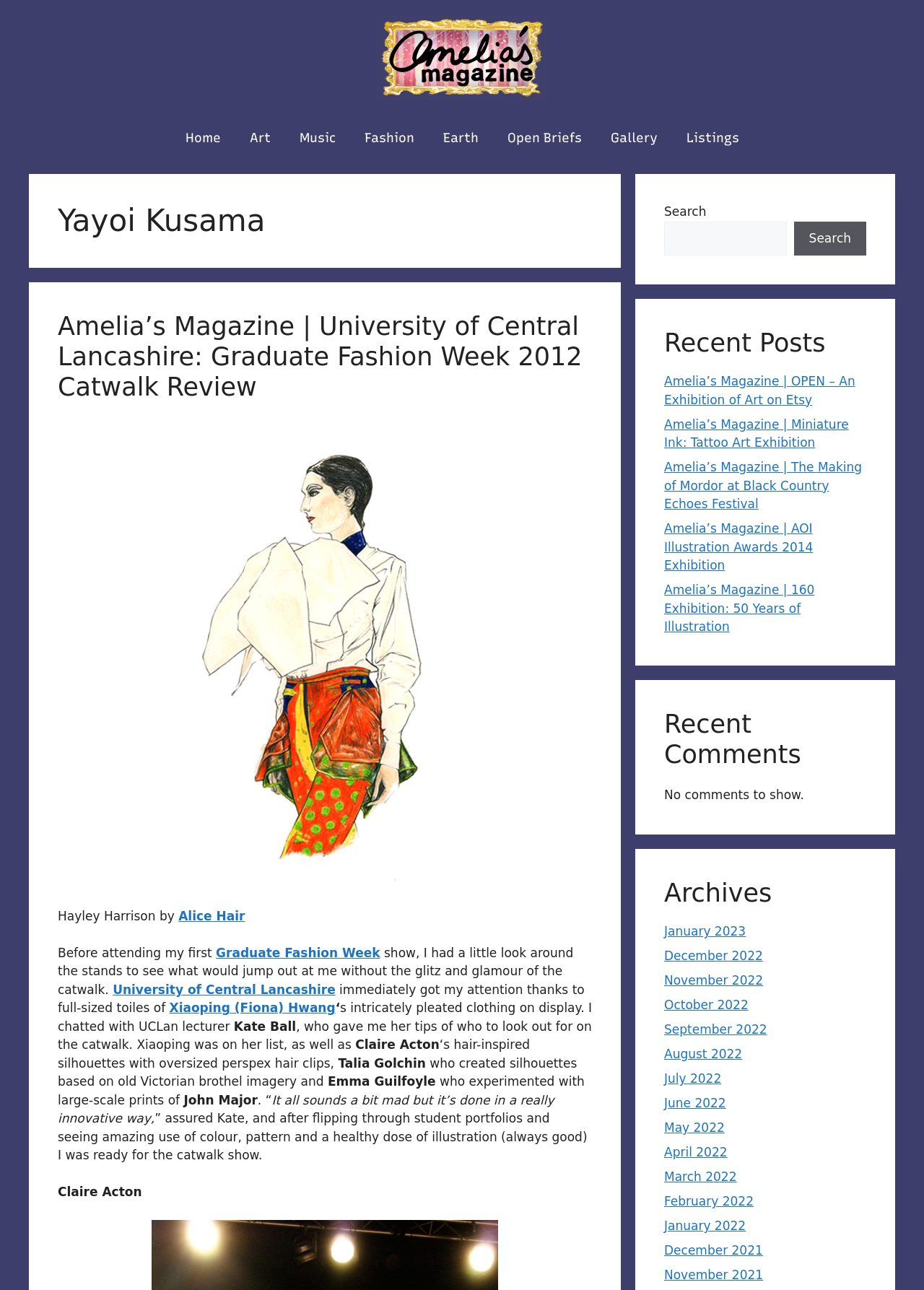Pinpoint the bounding box coordinates for the area that should be clicked to perform the following instruction: "View the 'Art' section".

[0.254, 0.09, 0.308, 0.124]